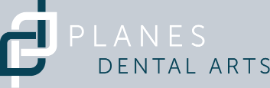What does the logo convey?
Using the details from the image, give an elaborate explanation to answer the question.

The logo's design, including the stylish interplay of colors and typography, conveys a sense of trust and comfort, reflecting the practice's commitment to providing quality dental care and welcoming new patients.